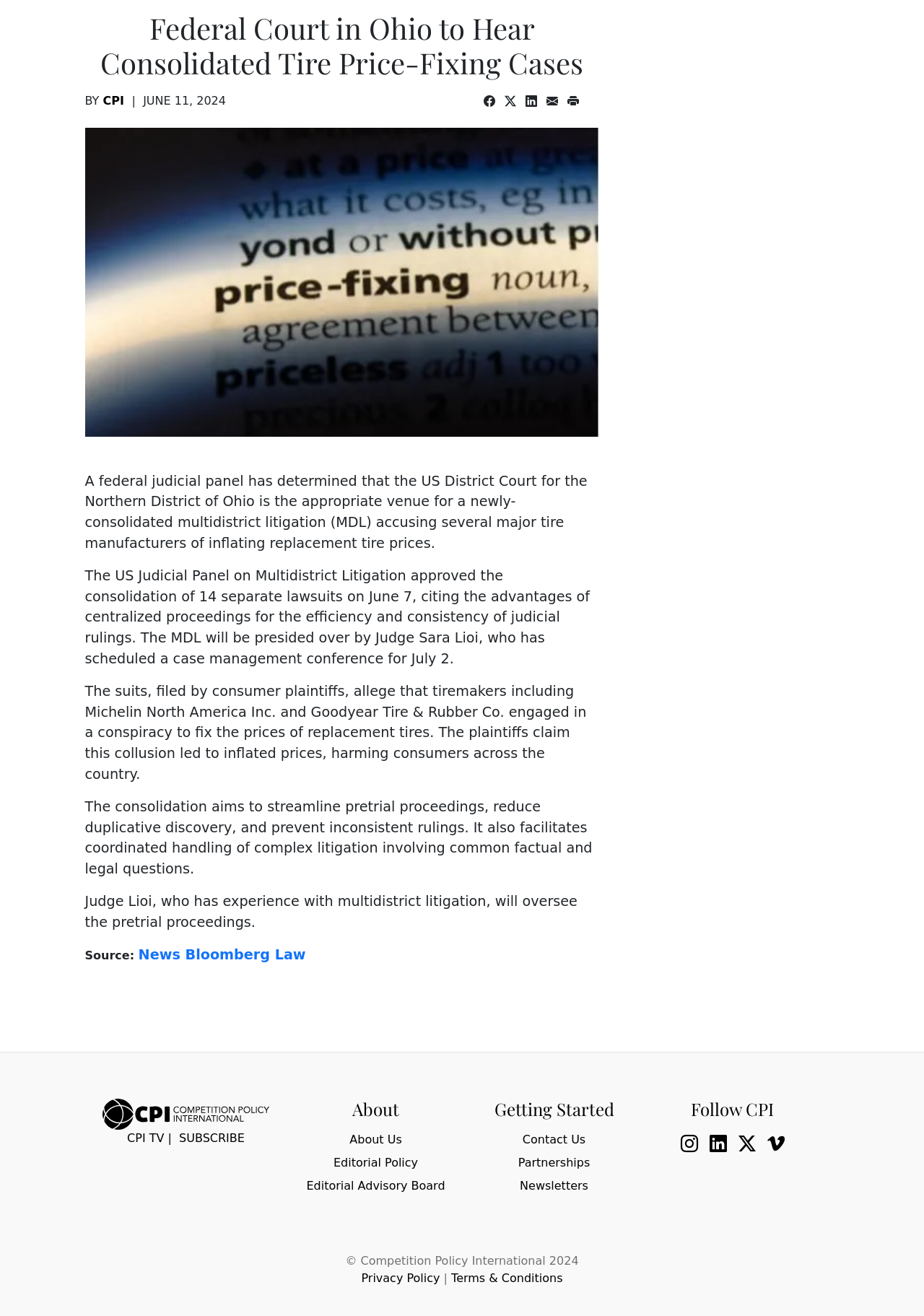Please give the bounding box coordinates of the area that should be clicked to fulfill the following instruction: "View the image". The coordinates should be in the format of four float numbers from 0 to 1, i.e., [left, top, right, bottom].

[0.092, 0.097, 0.648, 0.332]